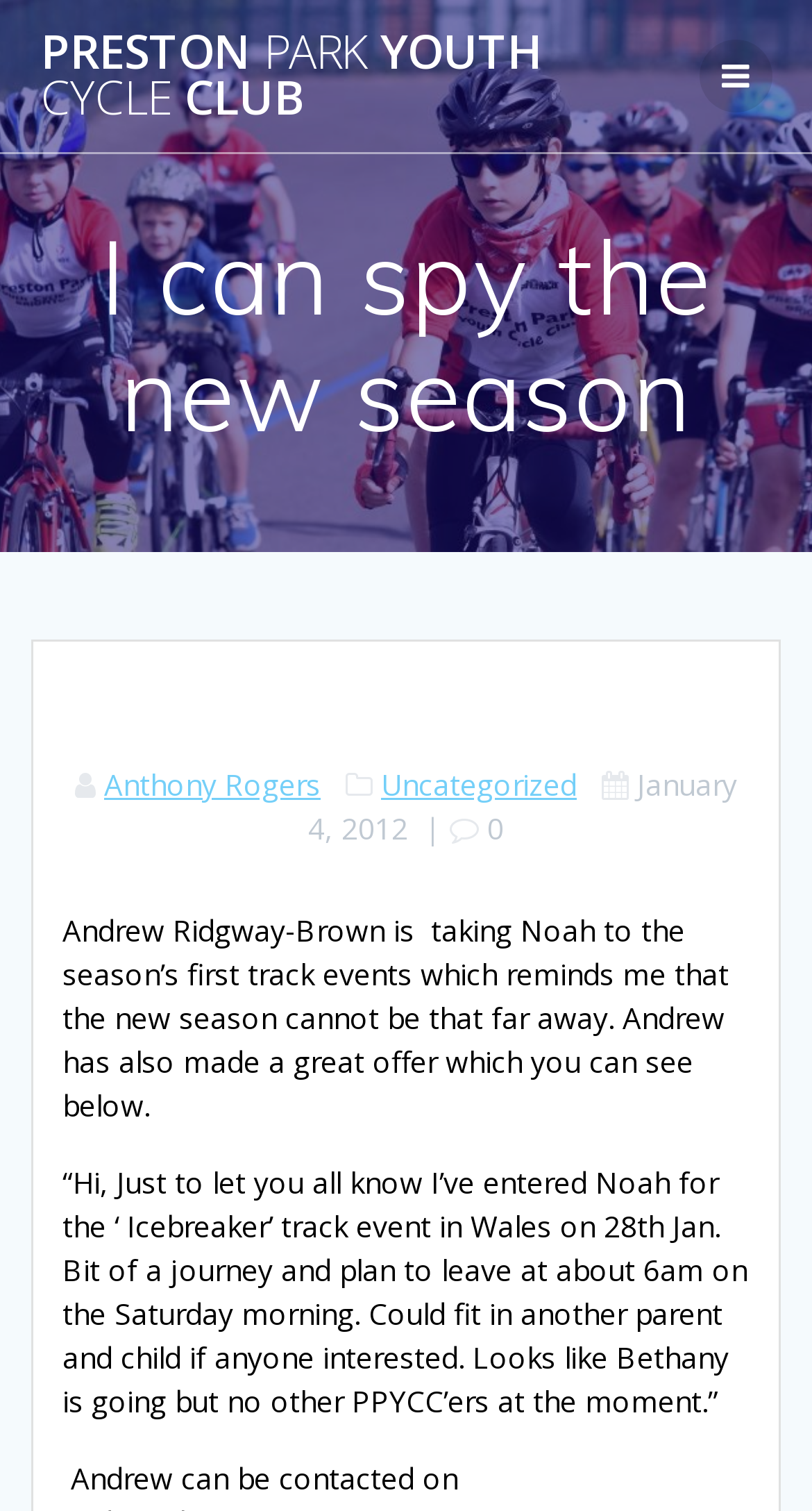Who is taking Noah to the track events?
Provide a concise answer using a single word or phrase based on the image.

Andrew Ridgway-Brown